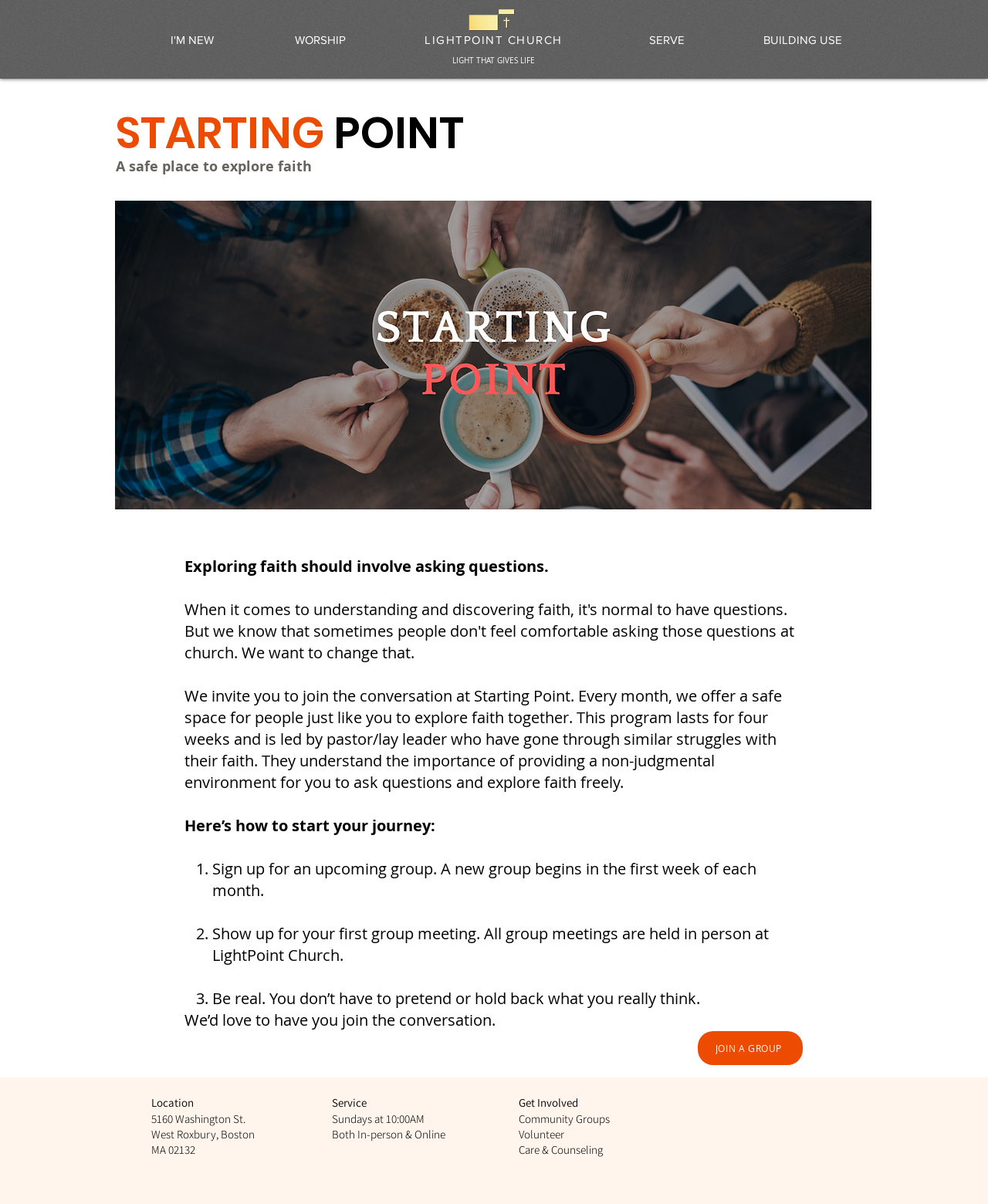What is the name of the church?
Please analyze the image and answer the question with as much detail as possible.

The name of the church can be found in the heading 'LIGHTPOINT CHURCH' and also in the link 'LIGHTPOINT CHURCH' which is located at the top of the webpage.